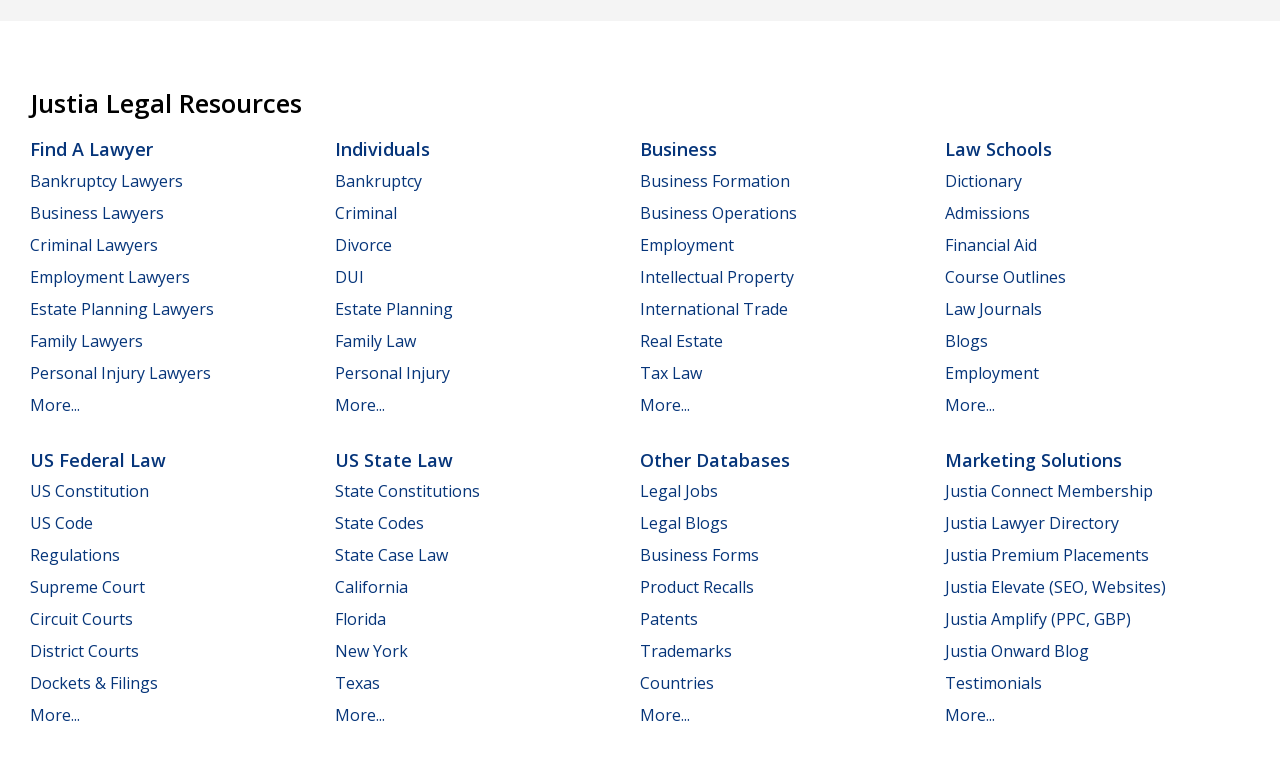Specify the bounding box coordinates of the area to click in order to follow the given instruction: "Discover legal jobs."

[0.5, 0.633, 0.561, 0.662]